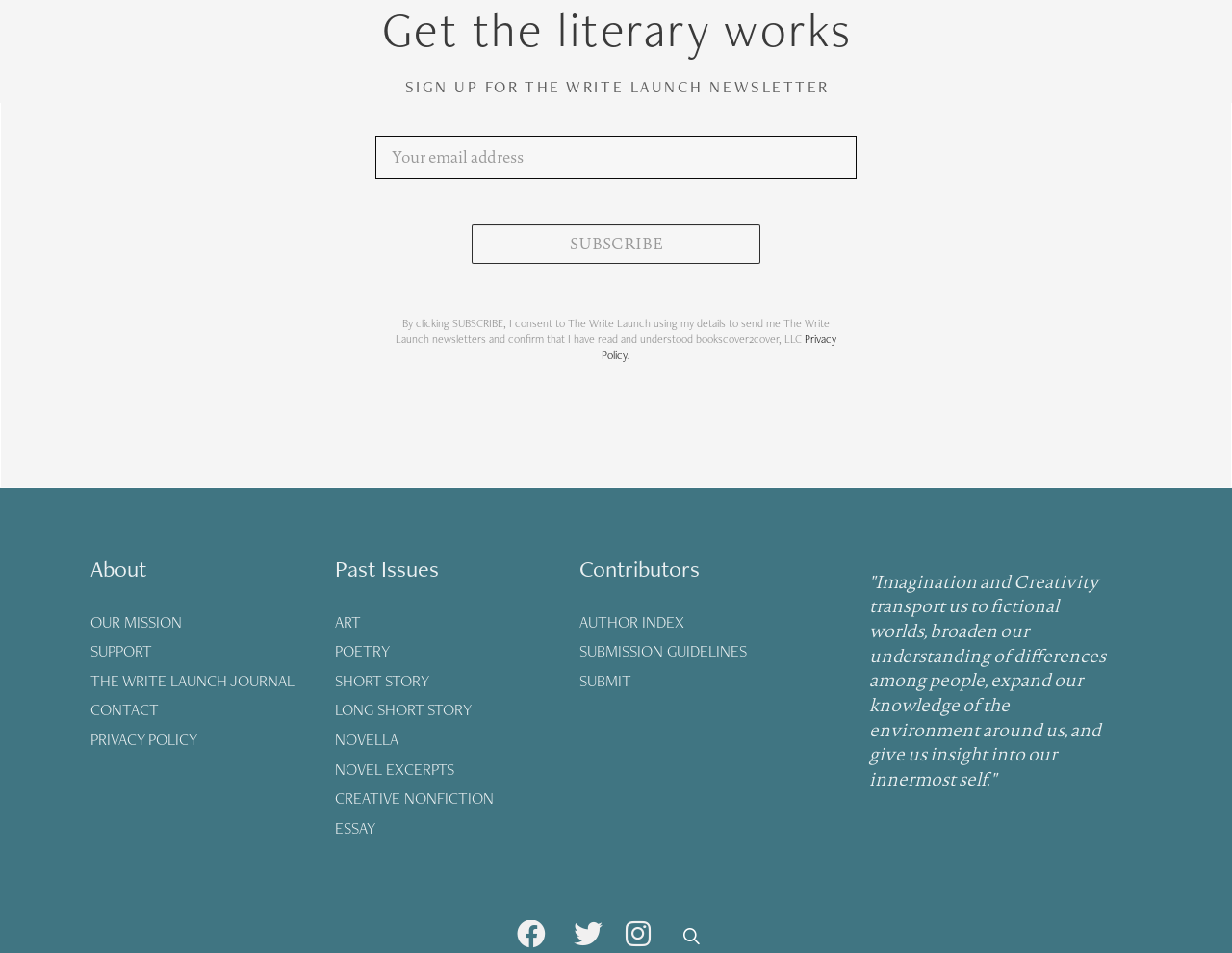What is the button text for subscribing to the newsletter?
Answer the question using a single word or phrase, according to the image.

Subscribe